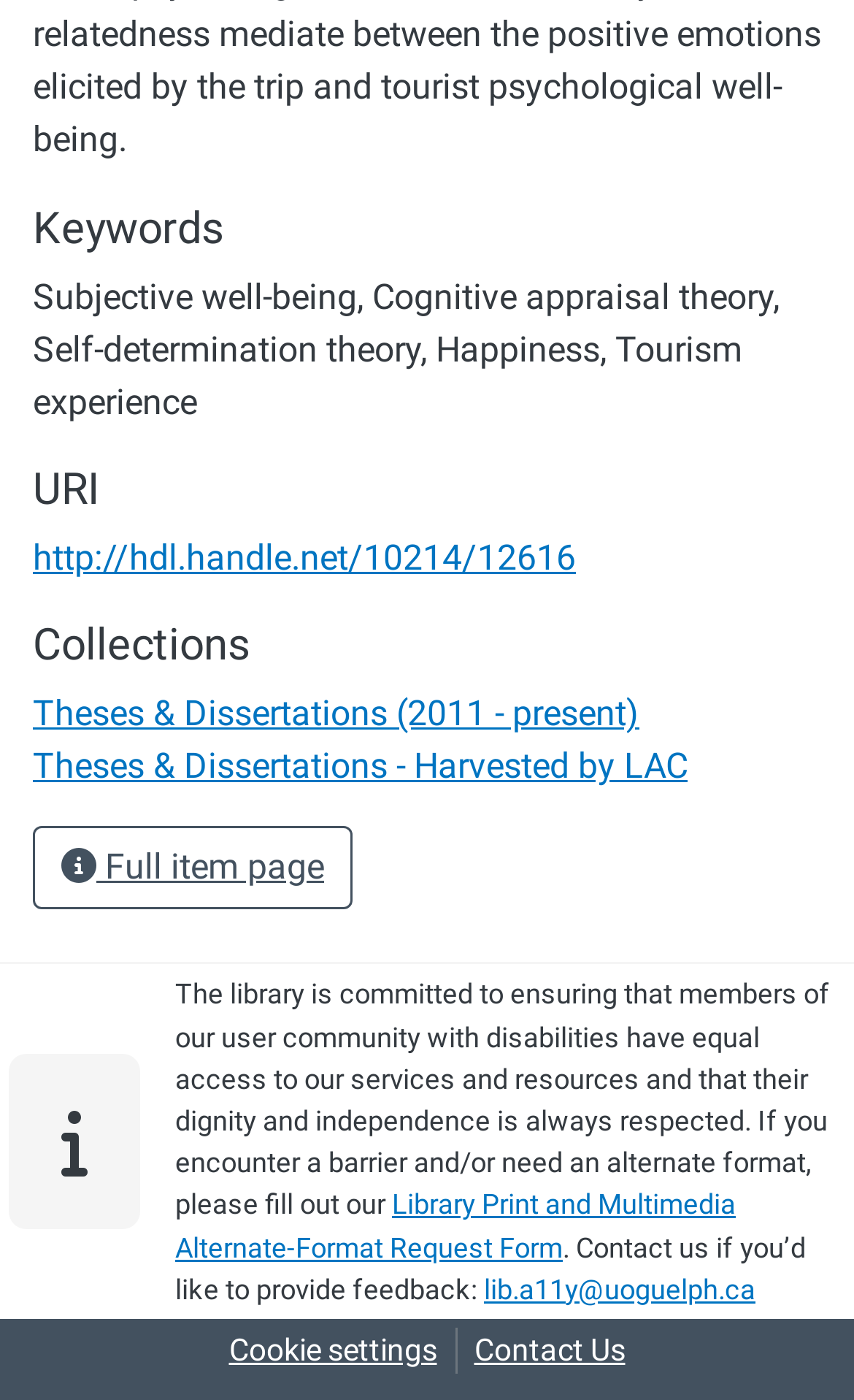Use a single word or phrase to respond to the question:
What is the title of the first section?

Keywords